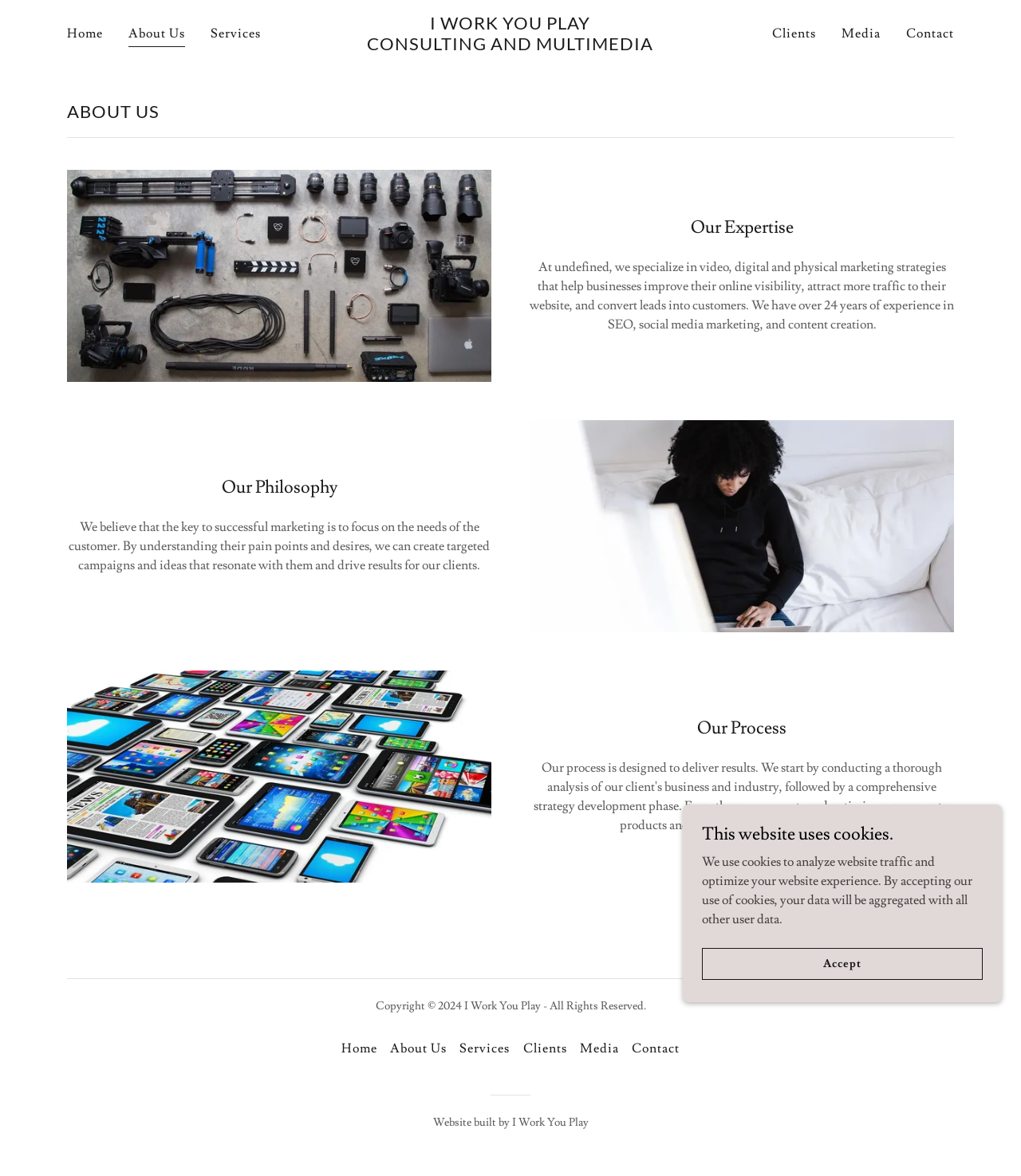What is the company's name?
Please provide a comprehensive answer based on the visual information in the image.

The company's name is mentioned in the link element with the text 'I WORK YOU PLAY CONSULTING AND MULTIMEDIA' and also in the StaticText element with the text 'Website built by I Work You Play'.